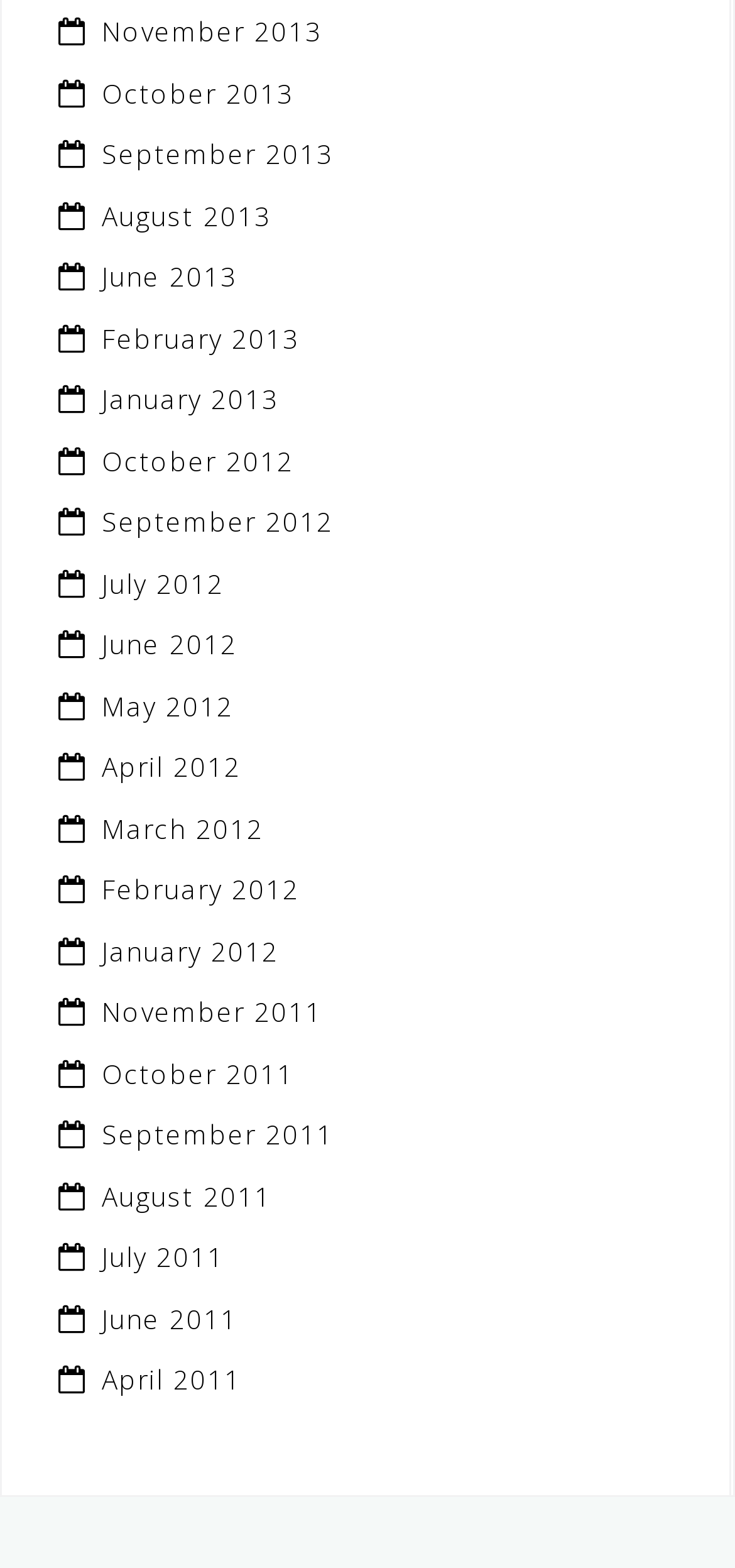Determine the bounding box coordinates of the region I should click to achieve the following instruction: "view October 2012". Ensure the bounding box coordinates are four float numbers between 0 and 1, i.e., [left, top, right, bottom].

[0.138, 0.282, 0.4, 0.305]